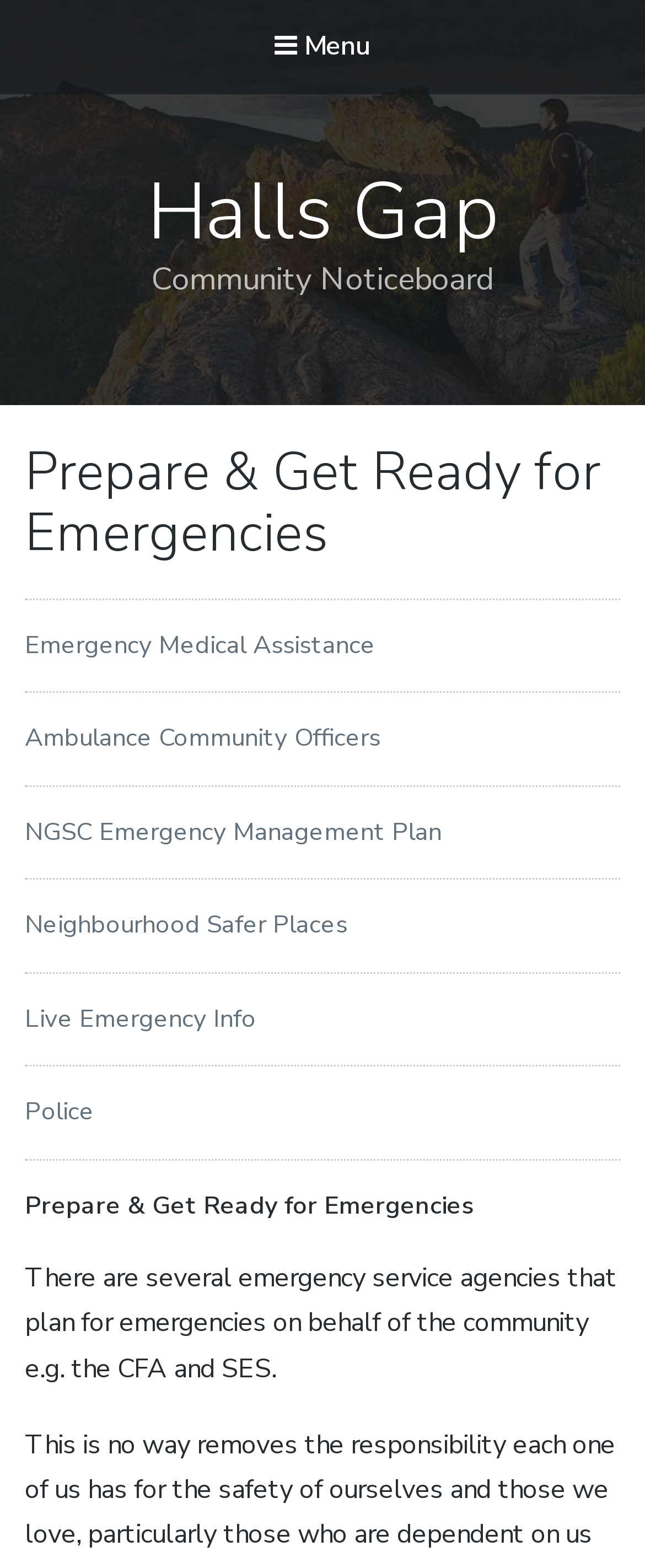Reply to the question with a single word or phrase:
What is the name of the community?

Halls Gap